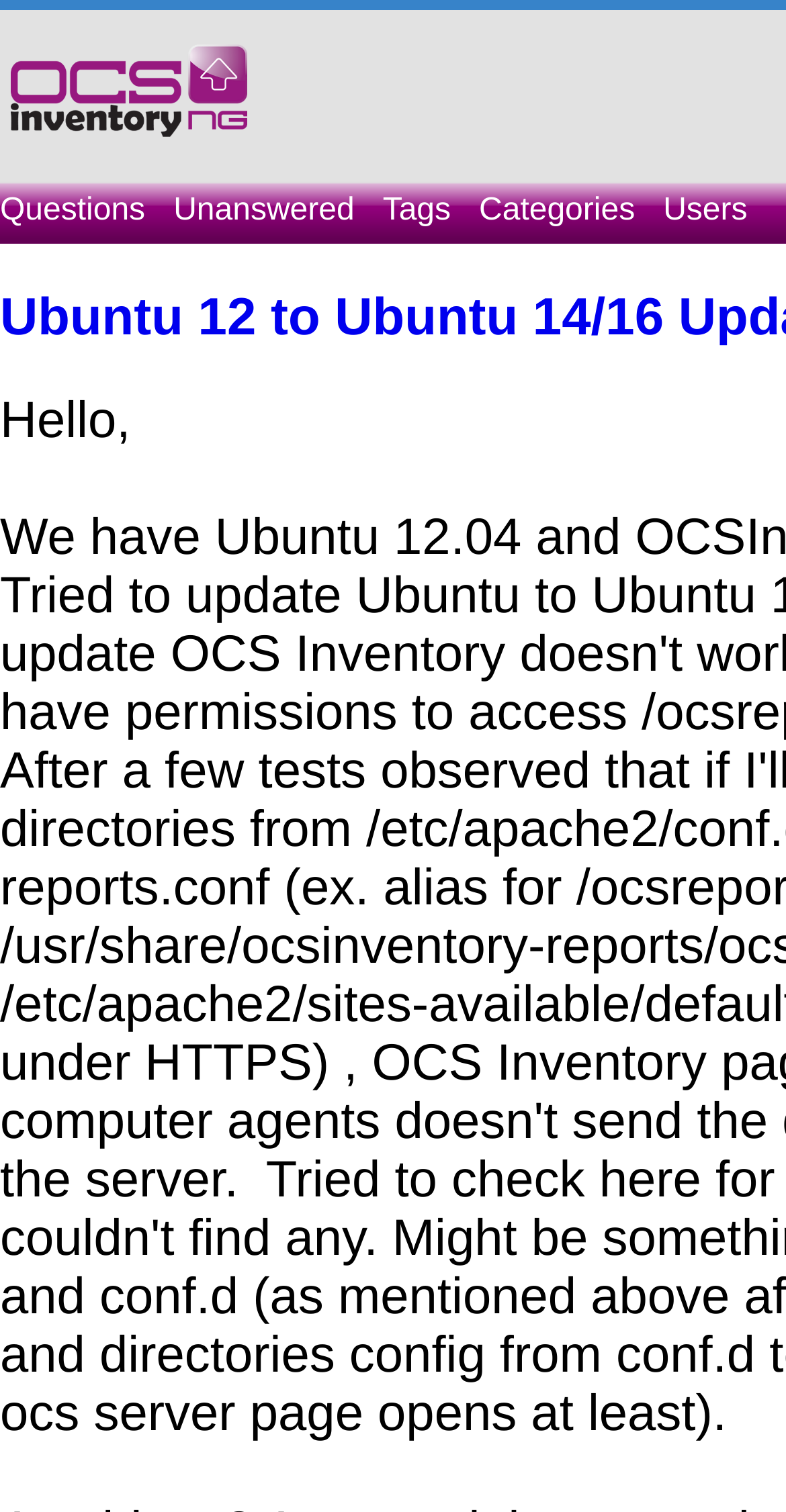Given the element description, predict the bounding box coordinates in the format (top-left x, top-left y, bottom-right x, bottom-right y), using floating point numbers between 0 and 1: Users

[0.844, 0.12, 0.976, 0.16]